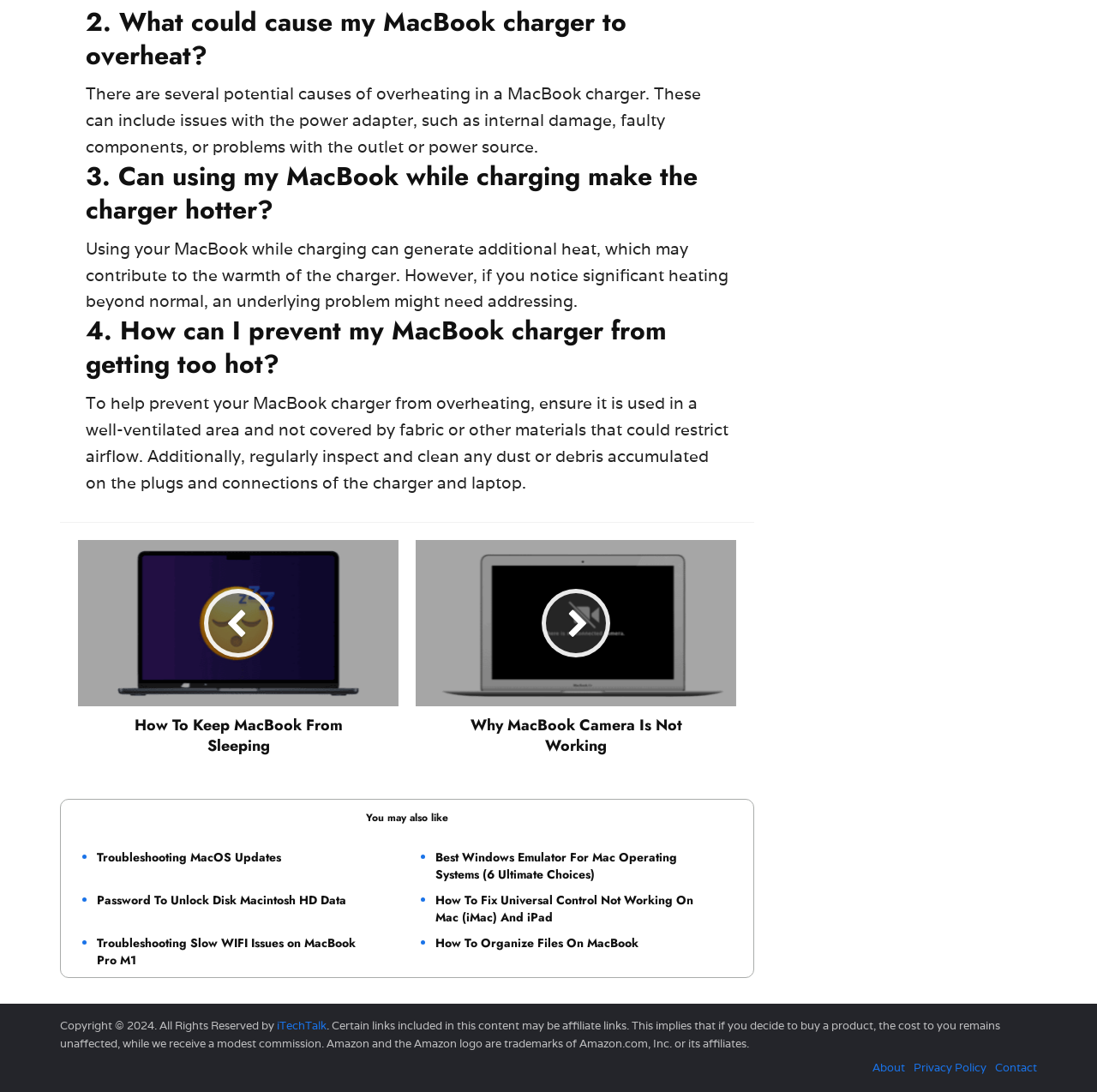Please find the bounding box coordinates of the clickable region needed to complete the following instruction: "Visit 'iTechTalk'". The bounding box coordinates must consist of four float numbers between 0 and 1, i.e., [left, top, right, bottom].

[0.252, 0.932, 0.298, 0.946]